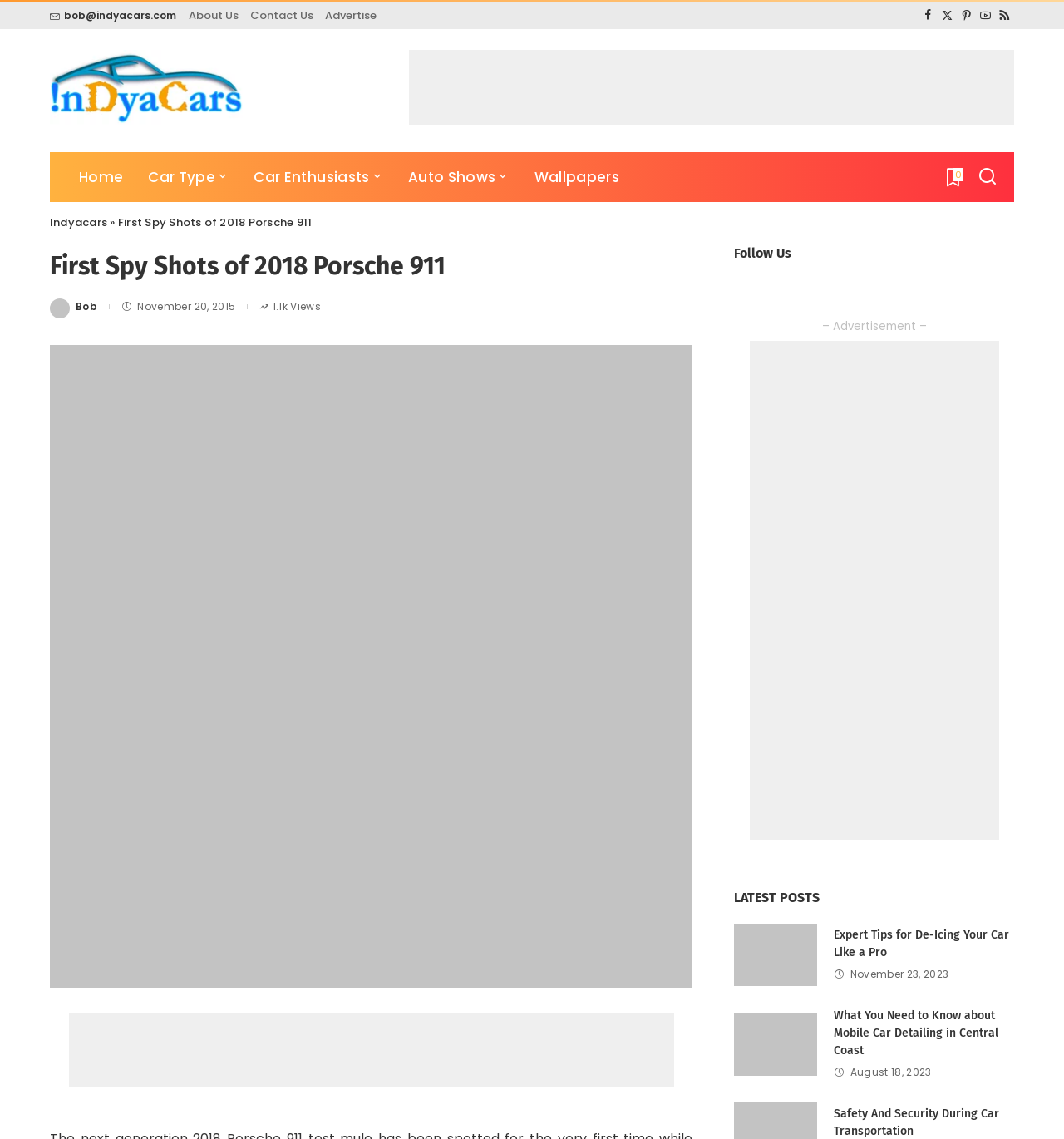What type of cars are listed under 'Car Enthusiasts'? Look at the image and give a one-word or short phrase answer.

Luxury cars, Modified cars, etc.